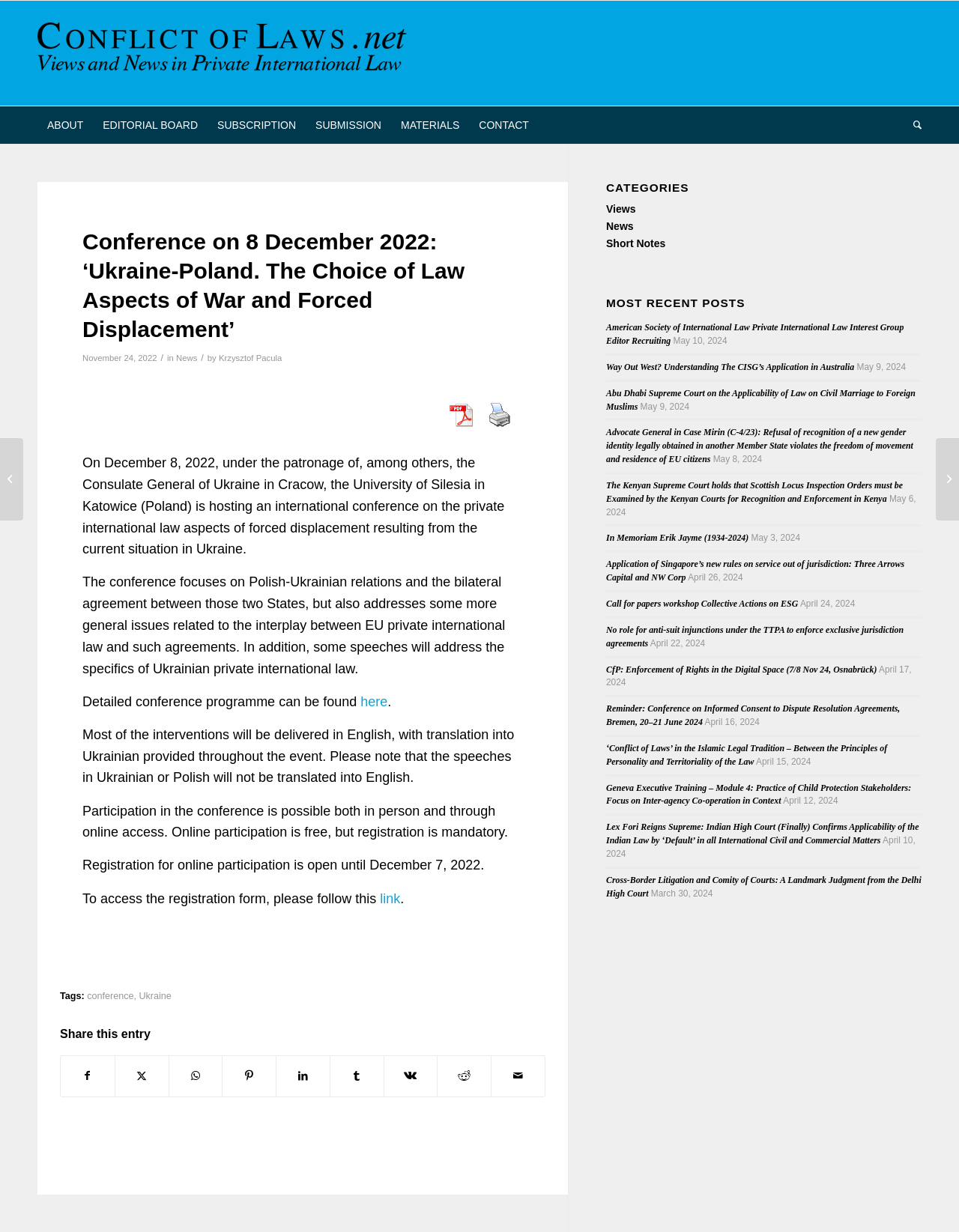Is online participation free?
Using the image as a reference, give an elaborate response to the question.

According to the text 'Online participation is free, but registration is mandatory', online participation in the conference is free.